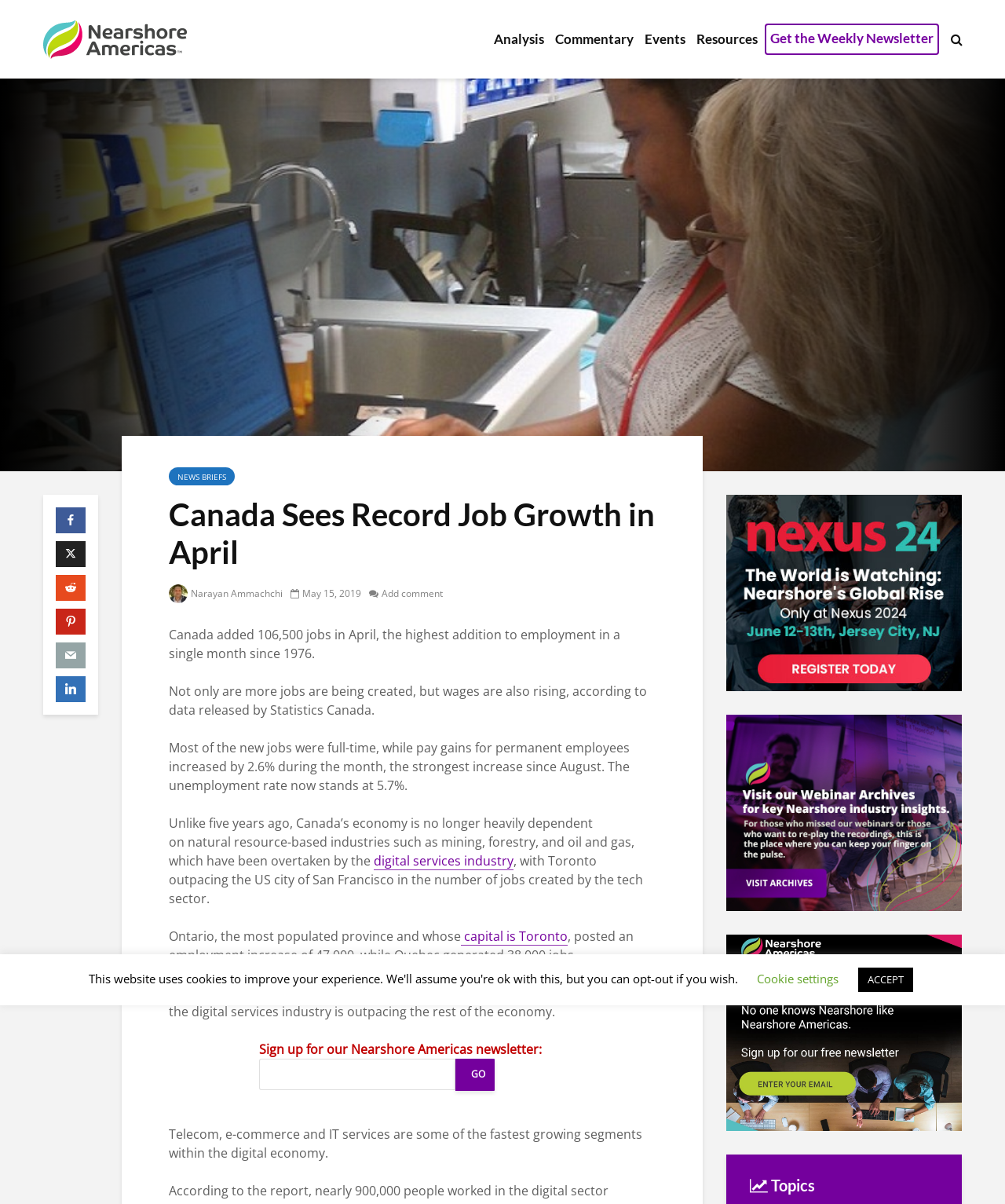Locate the UI element that matches the description LinkedIn in the webpage screenshot. Return the bounding box coordinates in the format (top-left x, top-left y, bottom-right x, bottom-right y), with values ranging from 0 to 1.

[0.055, 0.562, 0.085, 0.583]